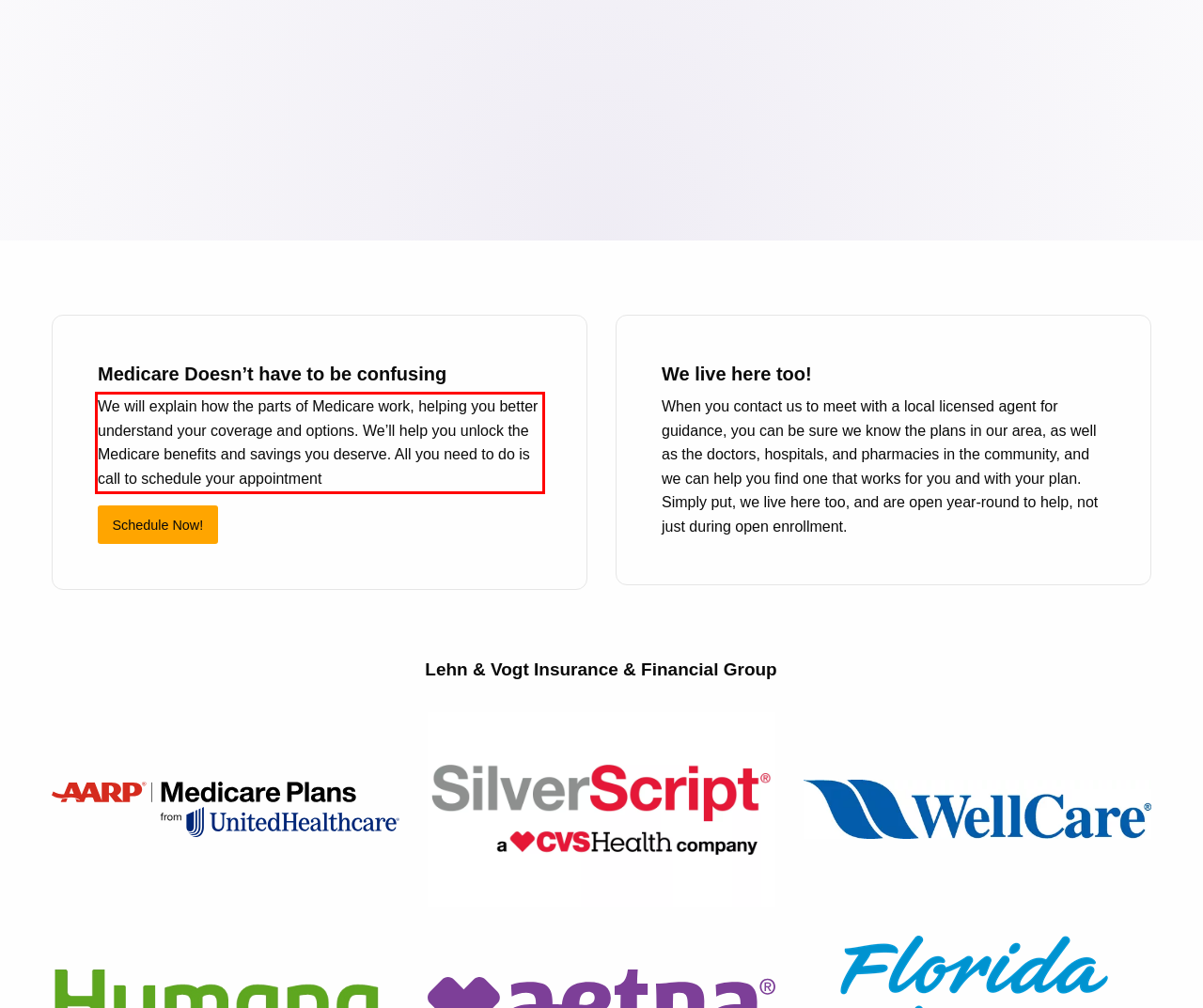You have a screenshot of a webpage with a red bounding box. Identify and extract the text content located inside the red bounding box.

We will explain how the parts of Medicare work, helping you better understand your coverage and options. We’ll help you unlock the Medicare benefits and savings you deserve. All you need to do is call to schedule your appointment